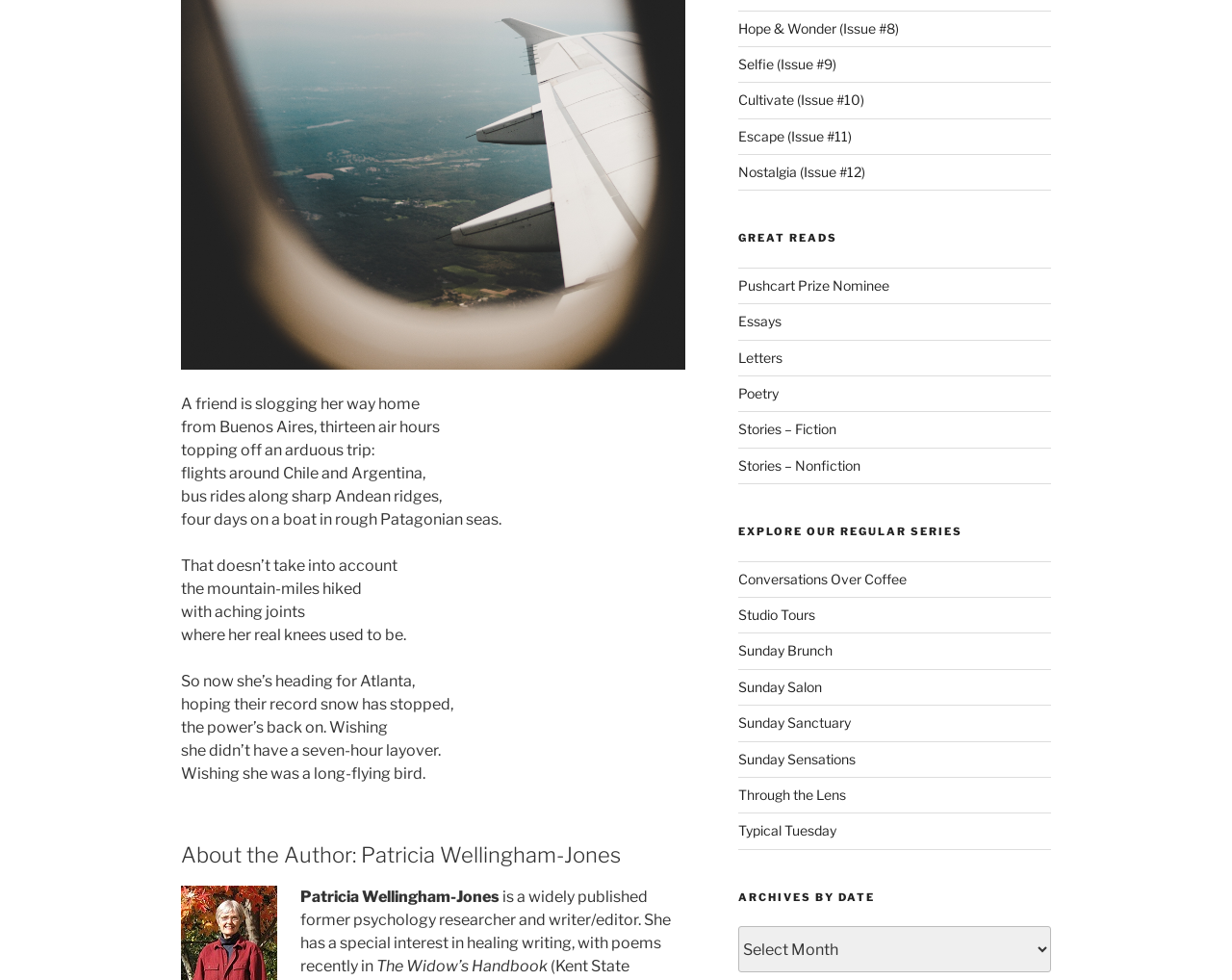Provide the bounding box for the UI element matching this description: "Poetry".

[0.599, 0.393, 0.632, 0.41]